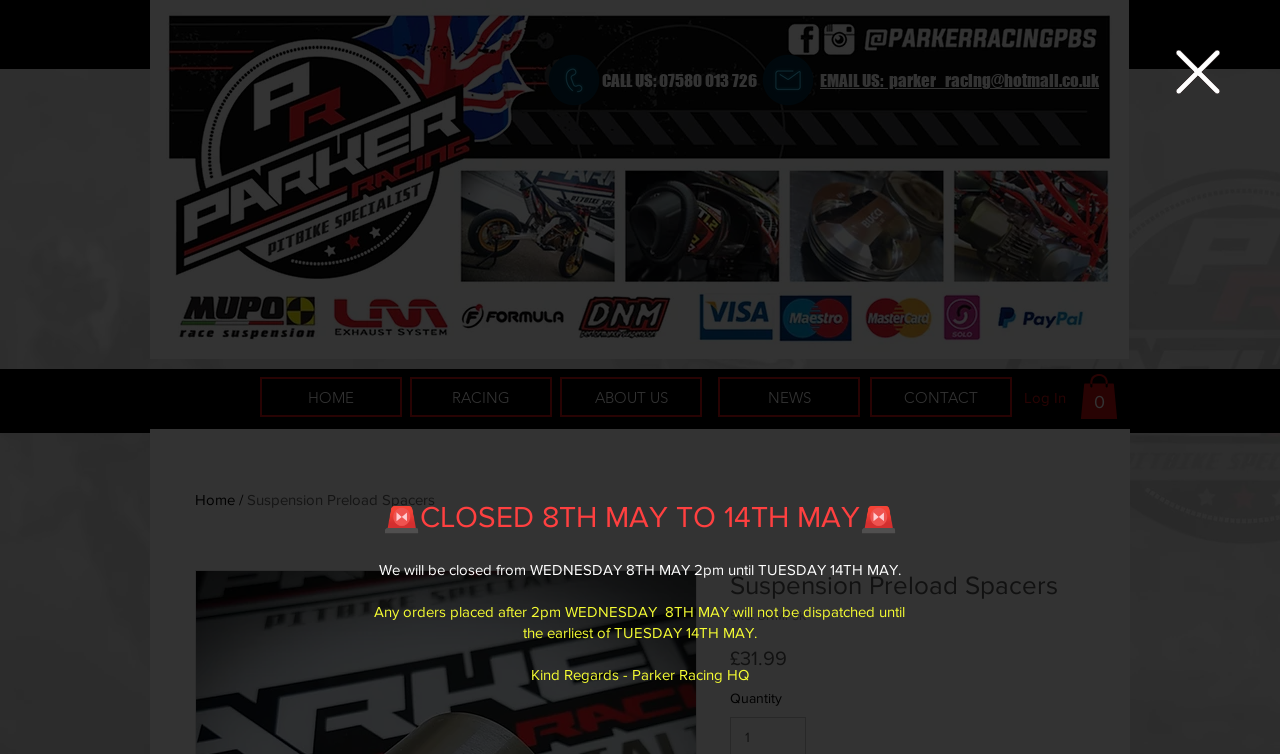From the webpage screenshot, predict the bounding box of the UI element that matches this description: "Home".

[0.152, 0.652, 0.184, 0.674]